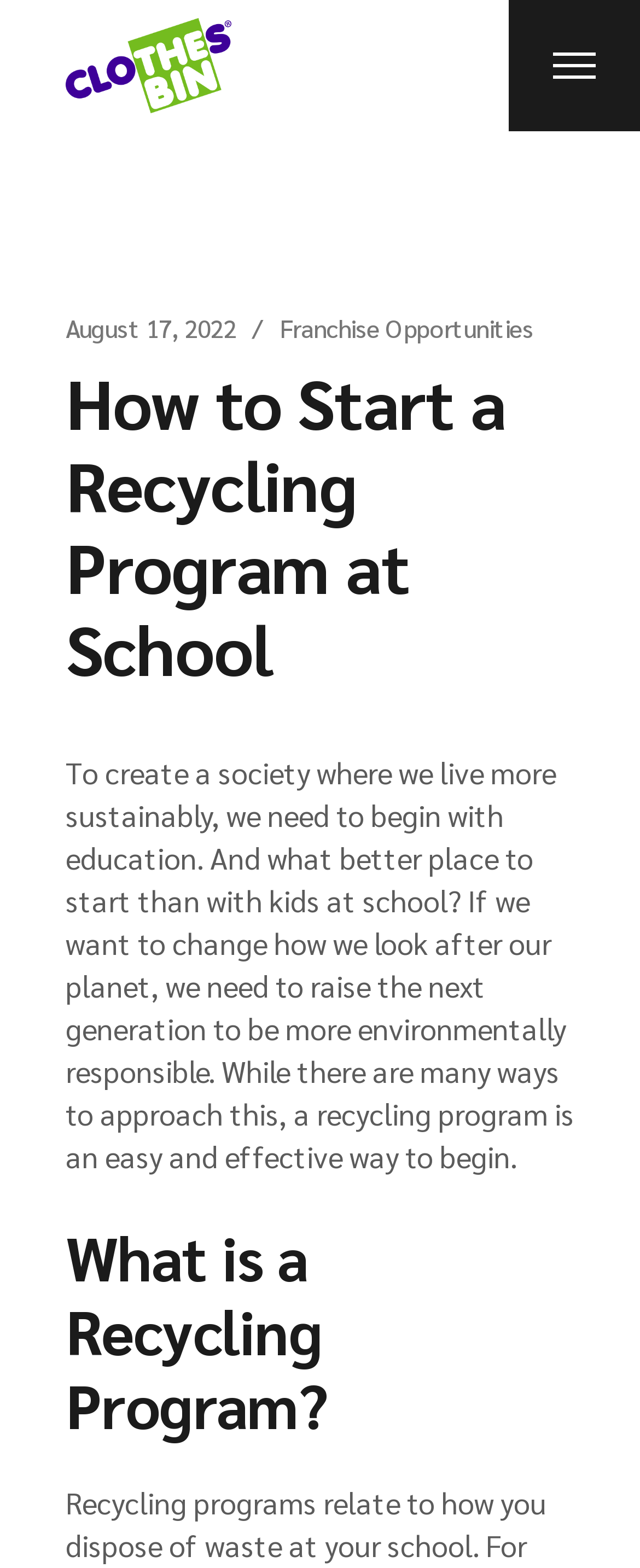Give the bounding box coordinates for the element described as: "Franchise Opportunities".

[0.437, 0.198, 0.834, 0.22]